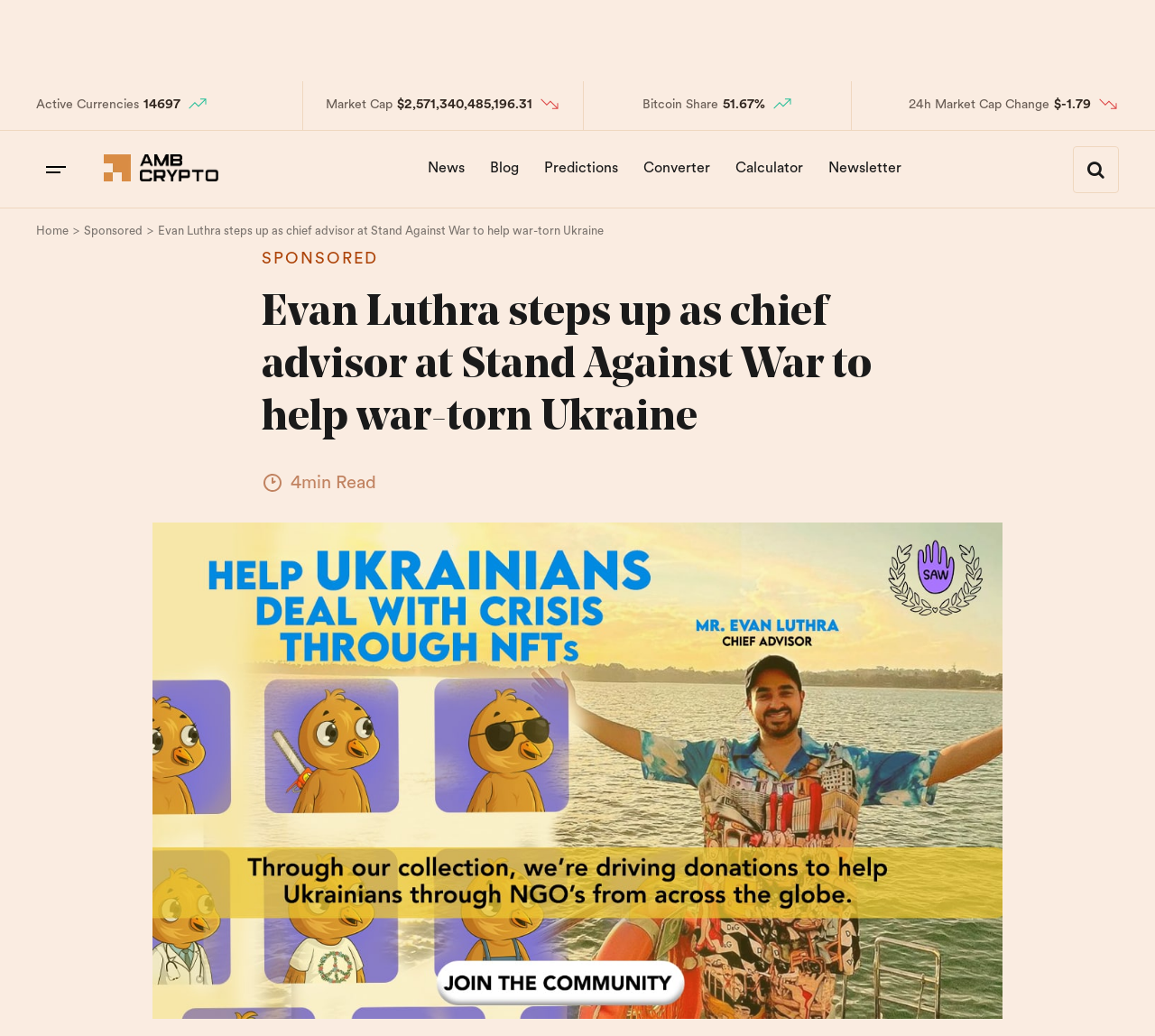Please determine the bounding box coordinates for the element that should be clicked to follow these instructions: "Read the article about Evan Luthra".

[0.227, 0.278, 0.773, 0.429]